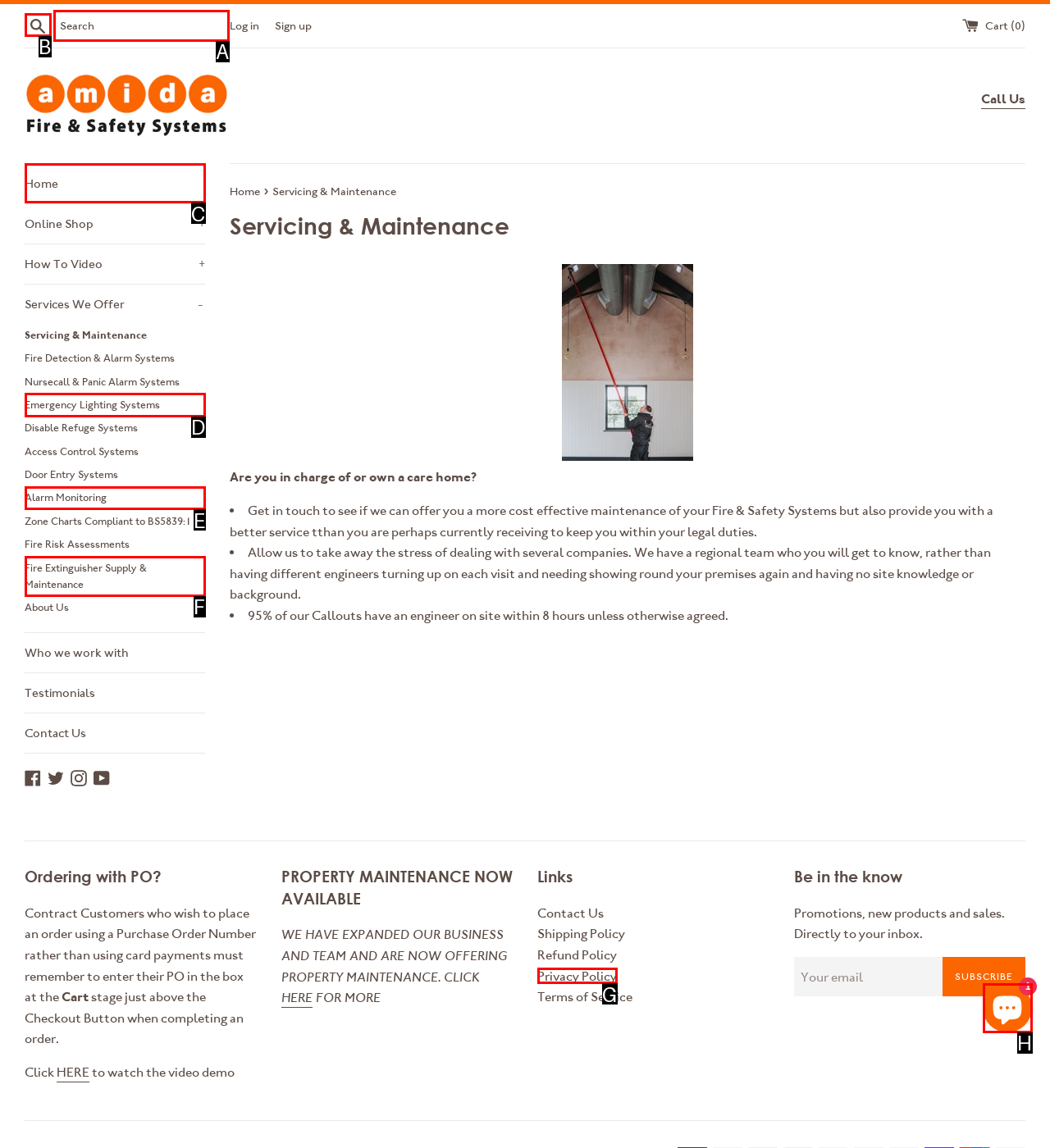Identify the HTML element that corresponds to the description: Alarm Monitoring
Provide the letter of the matching option from the given choices directly.

E